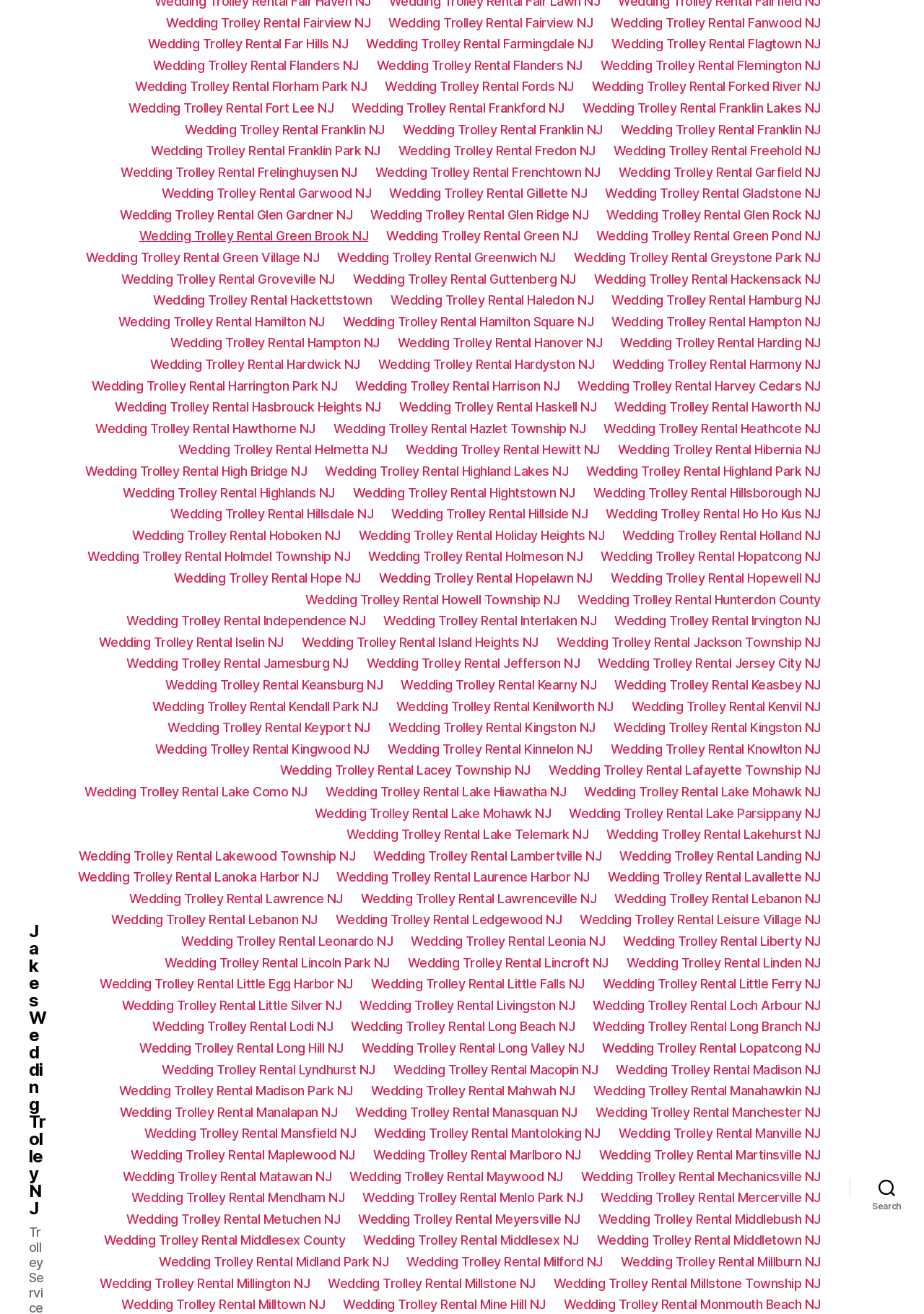Locate the bounding box coordinates of the region to be clicked to comply with the following instruction: "Click Wedding Trolley Rental Franklin Lakes NJ". The coordinates must be four float numbers between 0 and 1, in the form [left, top, right, bottom].

[0.63, 0.076, 0.888, 0.088]